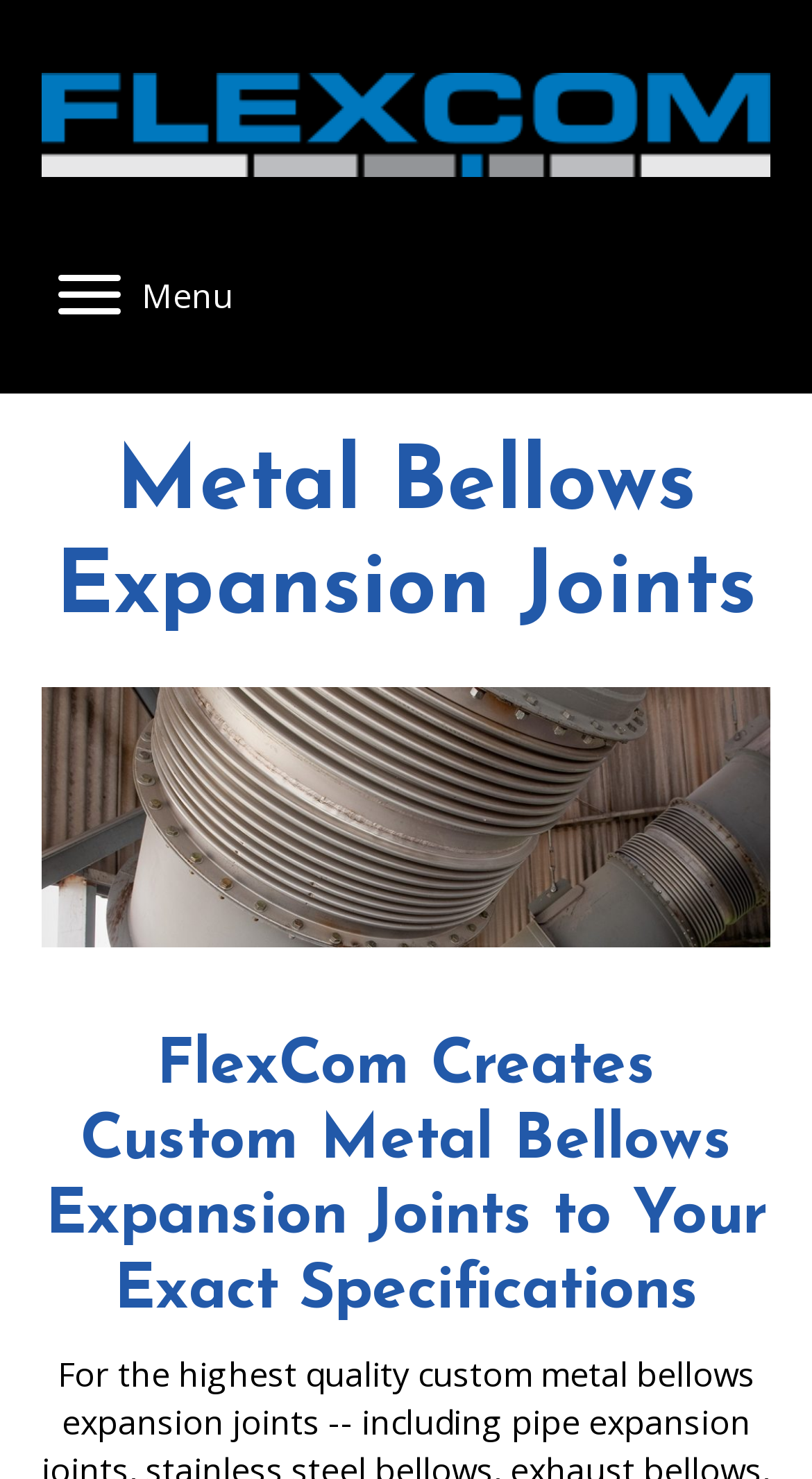Explain the webpage's design and content in an elaborate manner.

The webpage is about custom metal bellows expansion joints provided by Flexcom, a company with expertise in industrial expansion joints since 1991. At the top-left corner, there is a link and an image with the company's name, "FlexCom Flexible Expansion Joints, Industrial Dampers and Metal Bellows". Next to it, there is a "Menu" button. 

Below the company's logo, there is a heading that reads "Metal Bellows Expansion Joints". Underneath this heading, there is a large image of an industrial expansion joint. 

Further down, there is another heading that states "FlexCom Creates Custom Metal Bellows Expansion Joints to Your Exact Specifications". At the very bottom of the page, there is a short text that summarizes the company's service, "For the highest quality custom metal bellows expansion joints".